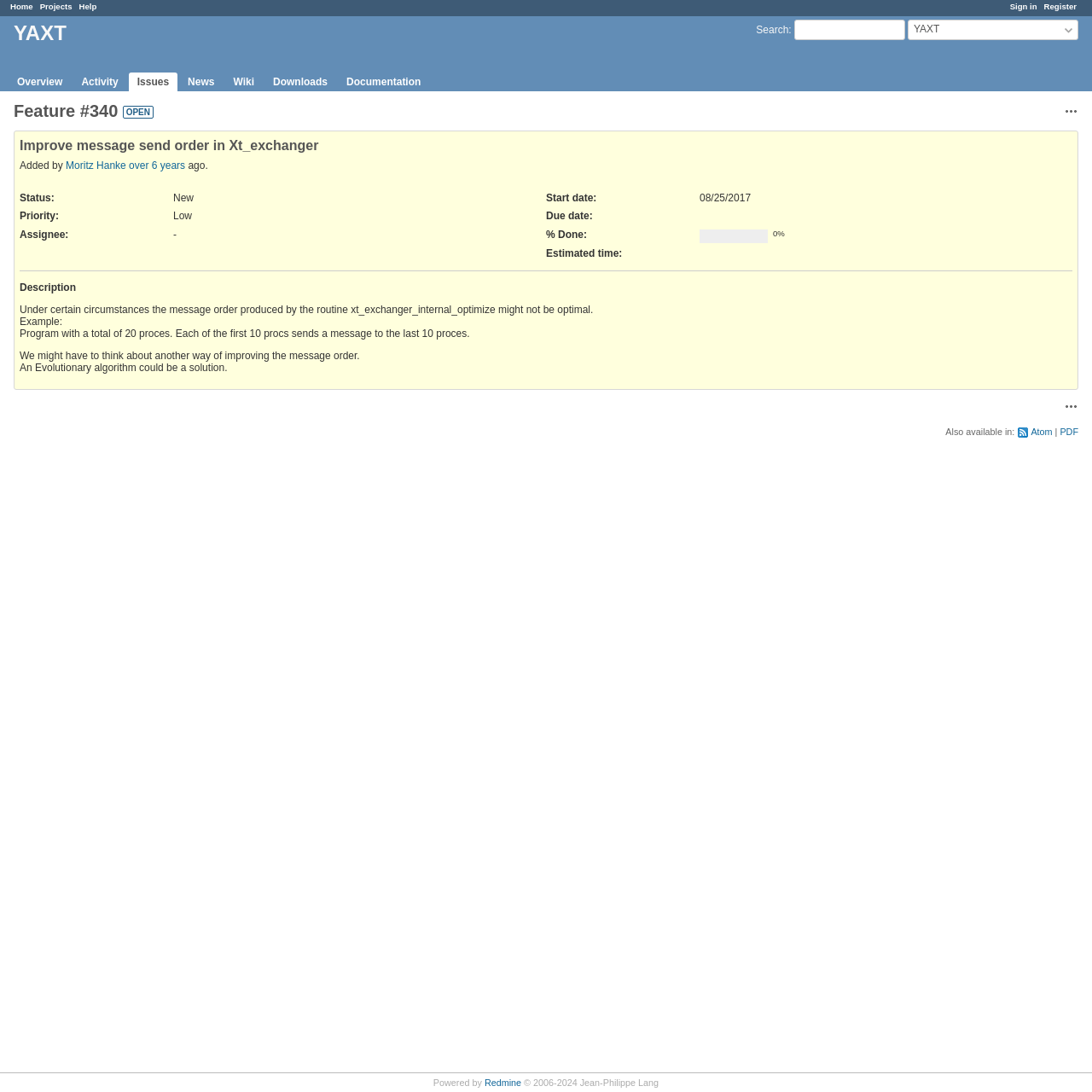Pinpoint the bounding box coordinates for the area that should be clicked to perform the following instruction: "Check issue details".

[0.018, 0.125, 0.982, 0.141]